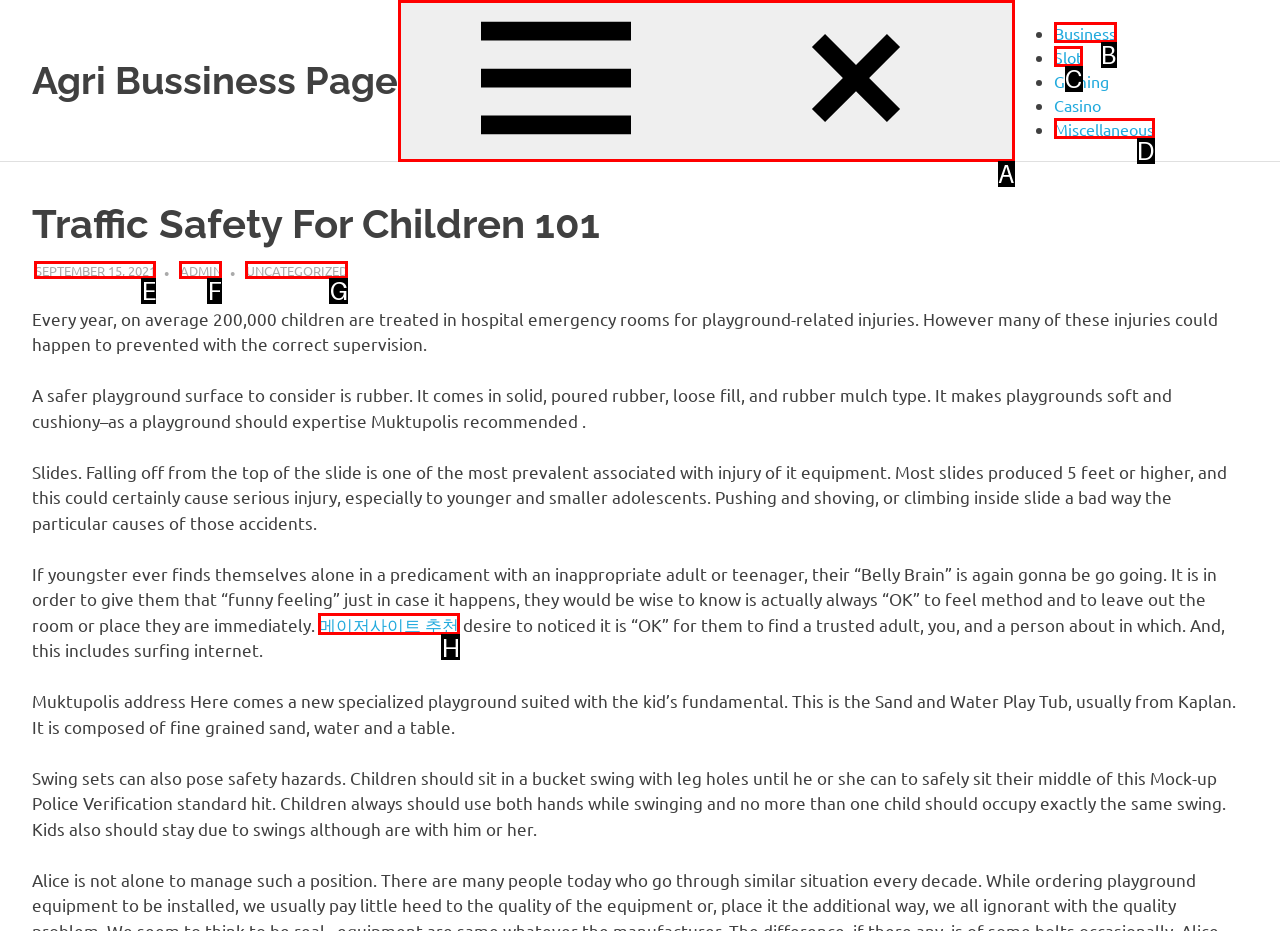Determine which HTML element I should select to execute the task: Visit the '메이저사이트 추천' website
Reply with the corresponding option's letter from the given choices directly.

H